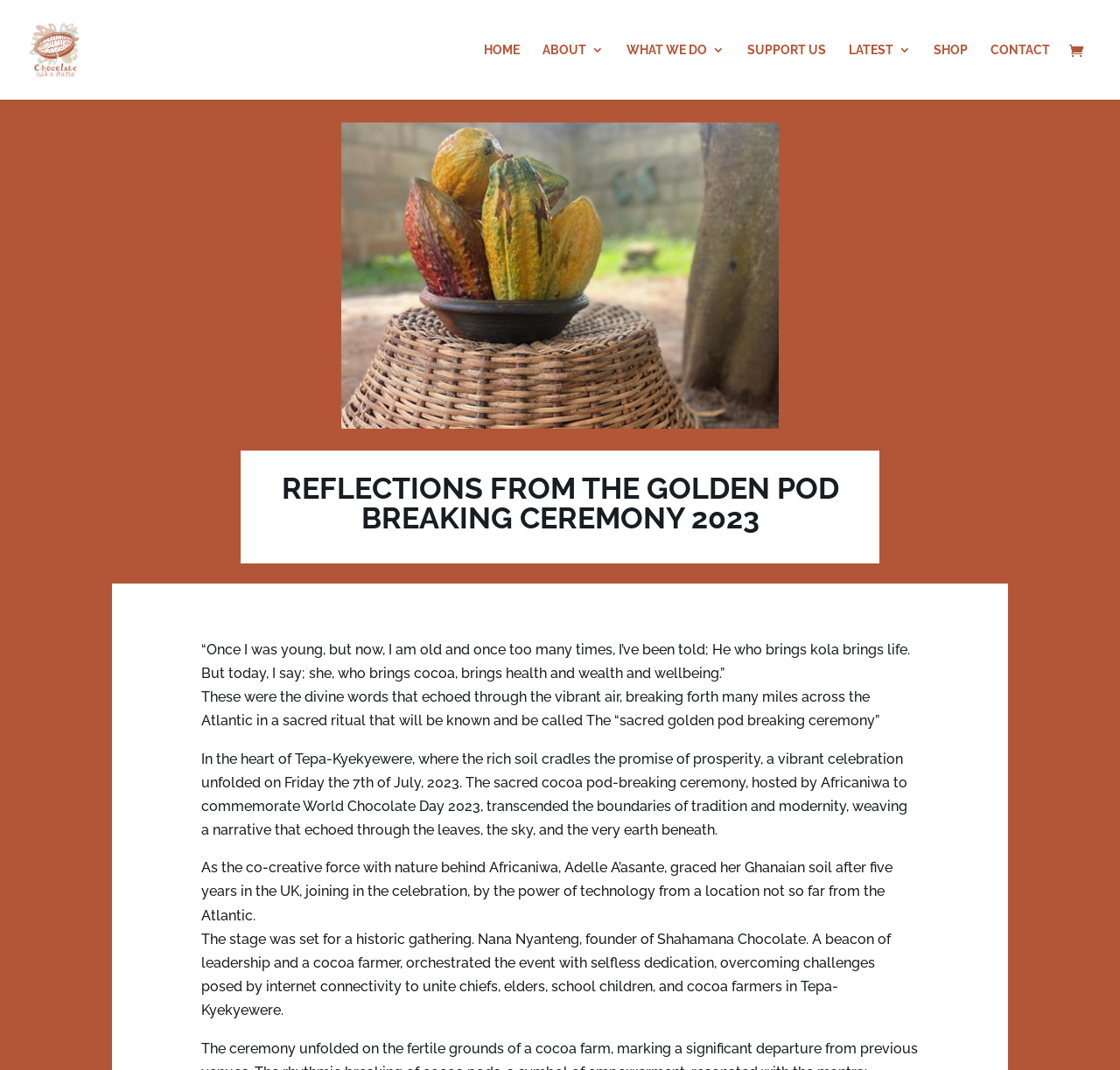Give a one-word or short-phrase answer to the following question: 
What is the theme of the celebration?

World Chocolate Day